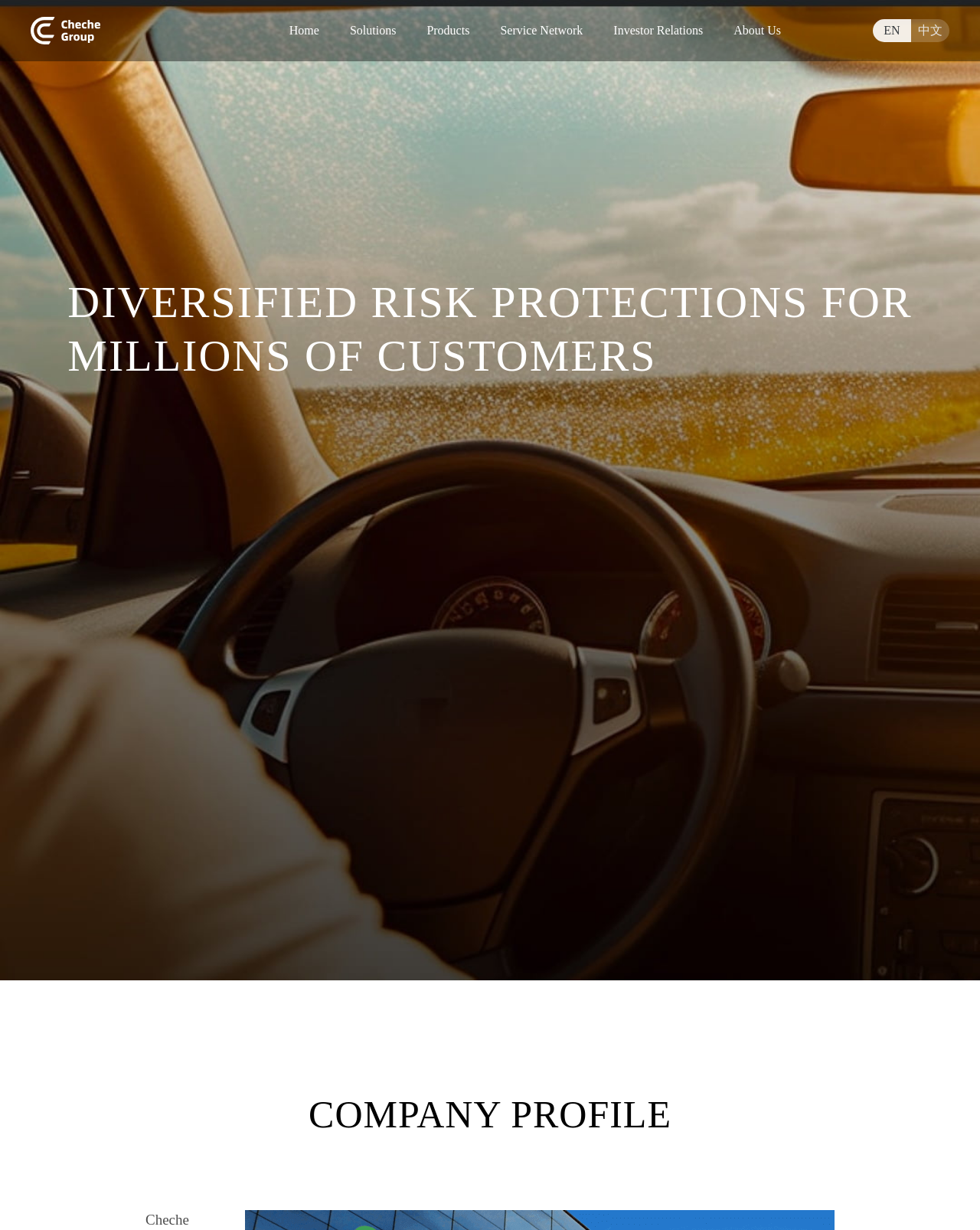What language options are available?
Based on the image, respond with a single word or phrase.

EN and 中文